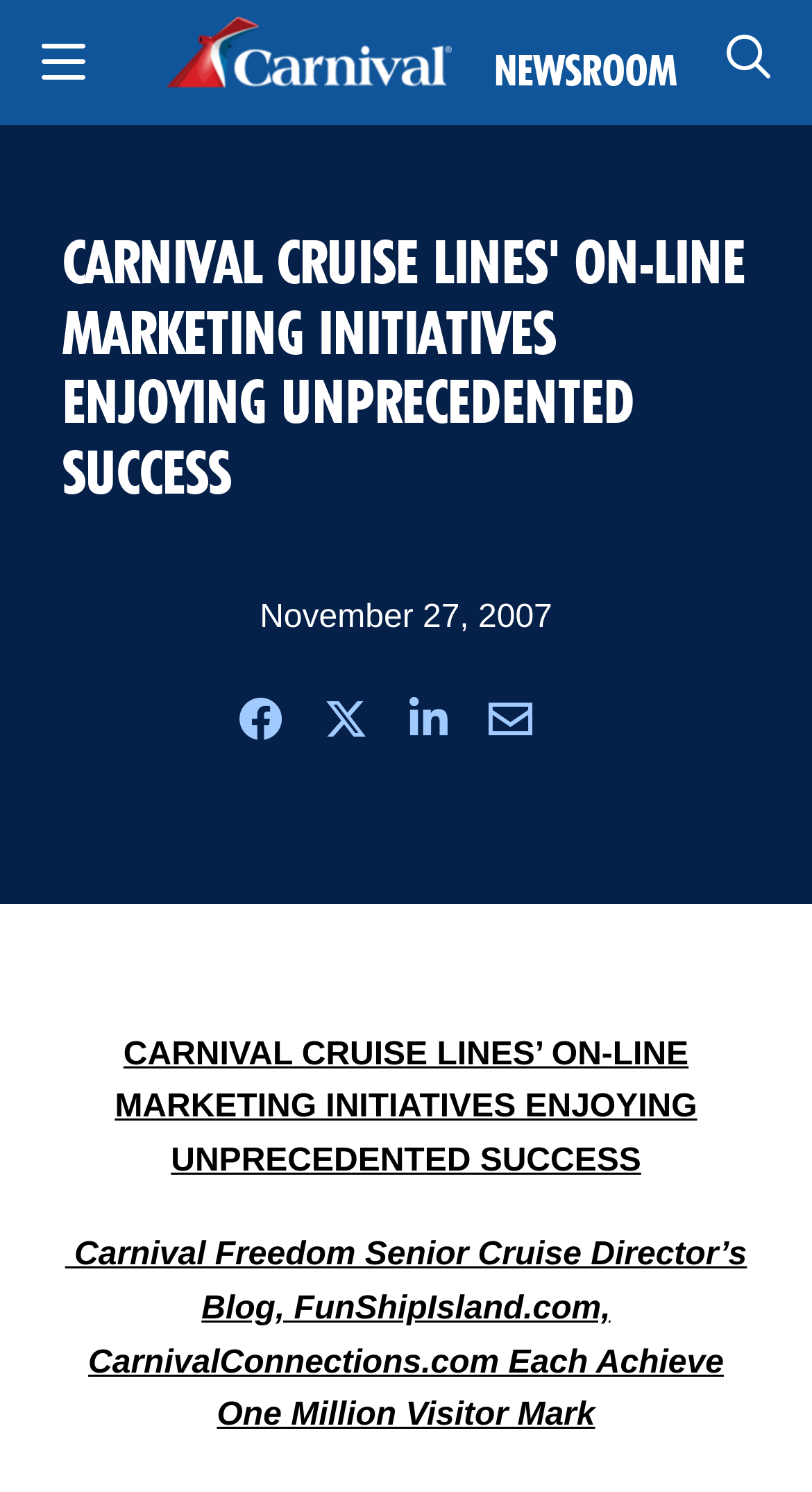Provide an in-depth caption for the webpage.

The webpage is about Carnival Cruise Lines' online marketing initiatives, with a focus on their unprecedented success. At the top left, there is a logo of Carnival Cruise Line, which is also a link. Next to it, there is a link to the NEWSROOM section. On the top right, there is a toggle menu button and a search bar with a submit button.

Below the top section, there is a main heading that reads "CARNIVAL CRUISE LINES' ON-LINE MARKETING INITIATIVES ENJOYING UNPRECEDENTED SUCCESS". Underneath the heading, there is a date "November 27, 2007". To the right of the date, there are social media sharing links, including Facebook, X, LinkedIn, and Email.

Further down, there is a paragraph of text that summarizes the success of Carnival Cruise Lines' online marketing initiatives, including the achievement of one million visitors to their websites, such as Carnival Freedom Senior Cruise Director’s Blog, FunShipIsland.com, and CarnivalConnections.com.